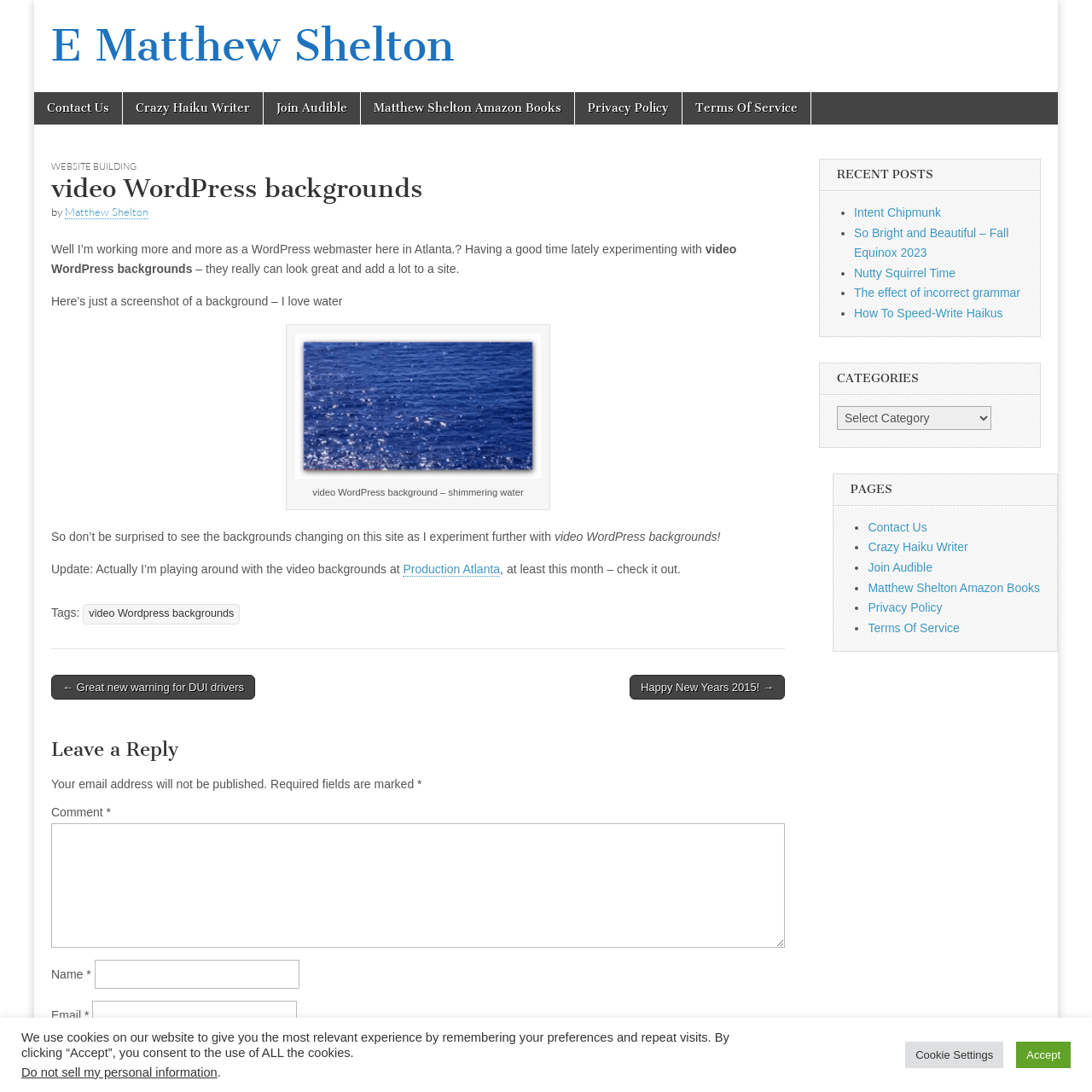What are the categories listed on the webpage?
Respond with a short answer, either a single word or a phrase, based on the image.

Categories